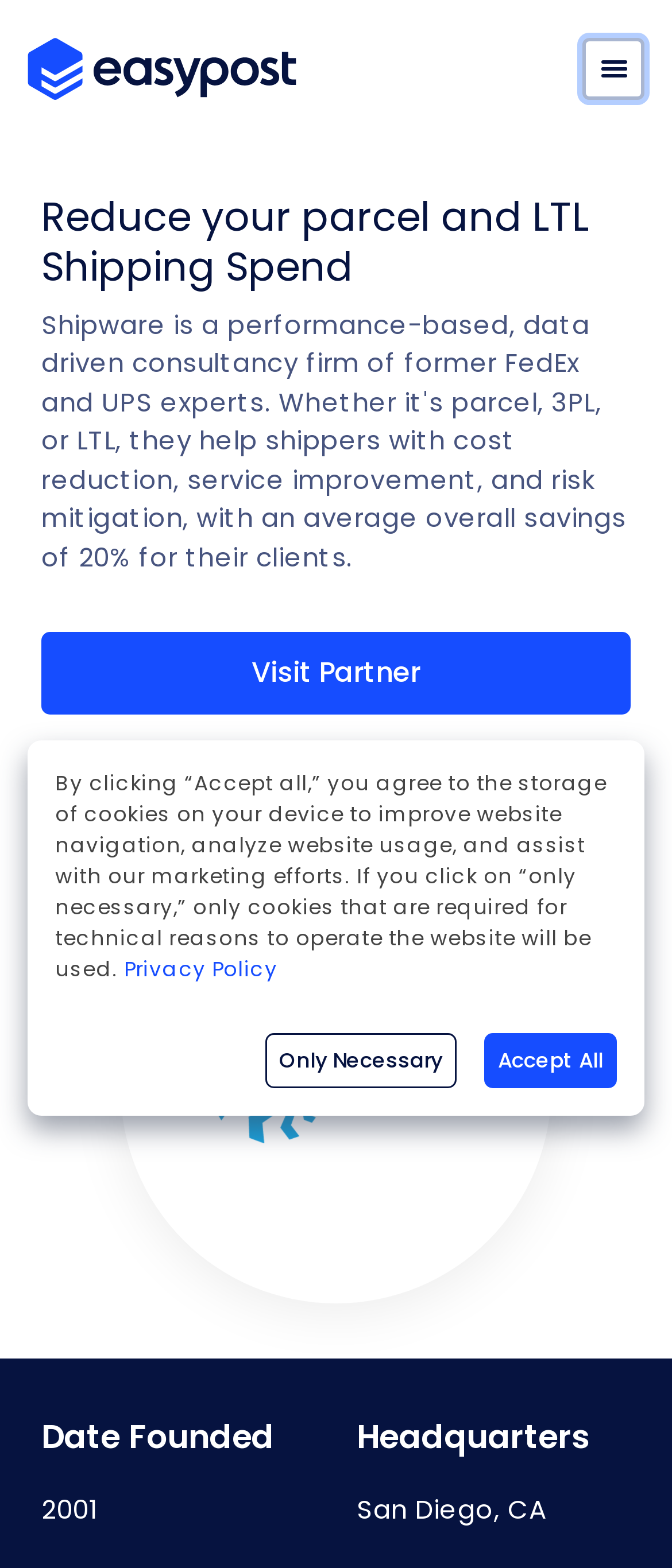Identify the headline of the webpage and generate its text content.

Reduce your parcel and LTL Shipping Spend